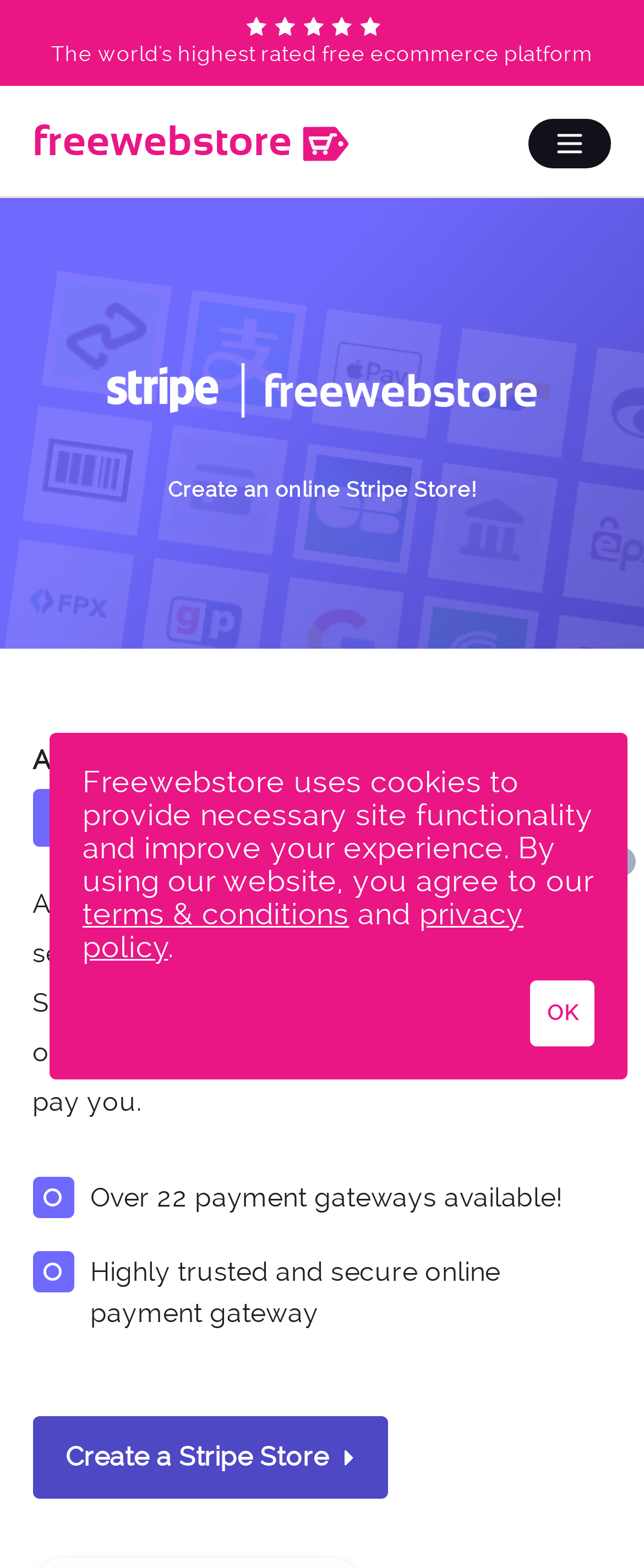Analyze and describe the webpage in a detailed narrative.

The webpage is about creating a free online store powered by Stripe payments. At the top, there is a link to read Freewebstore reviews and a link to a free web store, accompanied by an image. To the right of these links, there is another image. Below these elements, there is a Stripe and Freewebstore logo side by side, followed by a heading that reads "Create an online Stripe Store!".

Under the heading, there is a section that explains the integration with Stripe, which allows users to accept payments through Stripe. This section includes an image of the Stripe logo and a paragraph of text that describes the benefits of using Stripe. Below this section, there is a static text that highlights the availability of over 22 payment gateways.

Further down, there is a call-to-action link to create a Stripe store, accompanied by an example product image, product name, and price. At the bottom of the page, there is a notice about the use of cookies, with links to terms and conditions and privacy policy. An iframe is also present, which contains Freewebstore's AI chatbot, allowing users to ask questions.